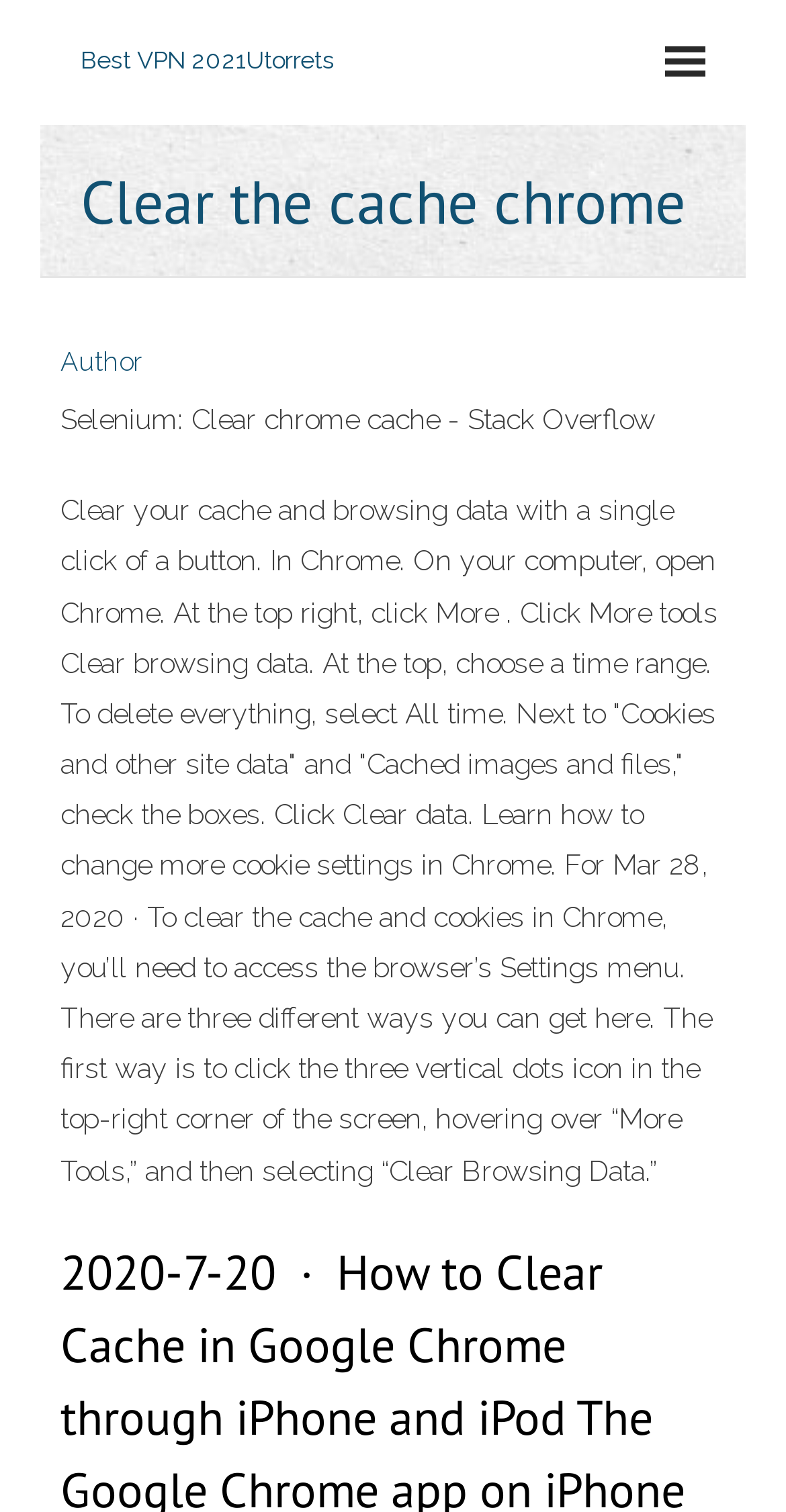Provide the bounding box coordinates of the UI element that matches the description: "Author".

[0.077, 0.229, 0.182, 0.249]